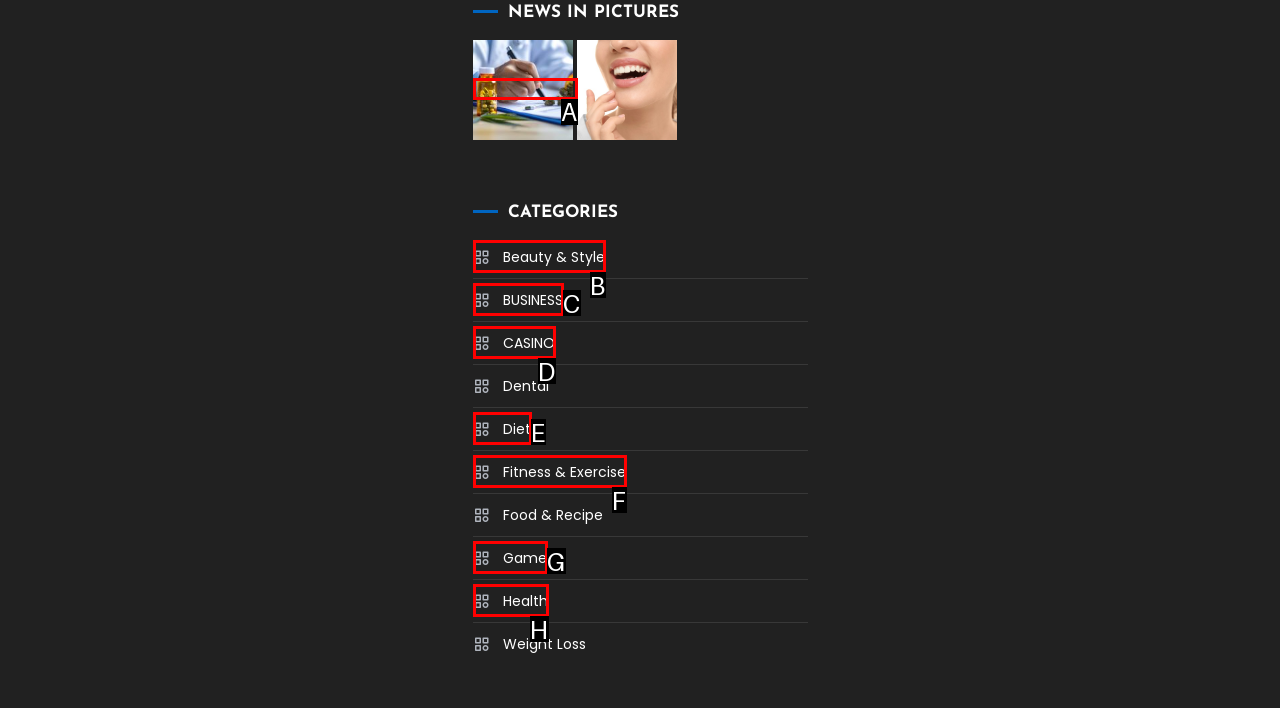Based on the description: Fitness & Exercise, select the HTML element that fits best. Provide the letter of the matching option.

F